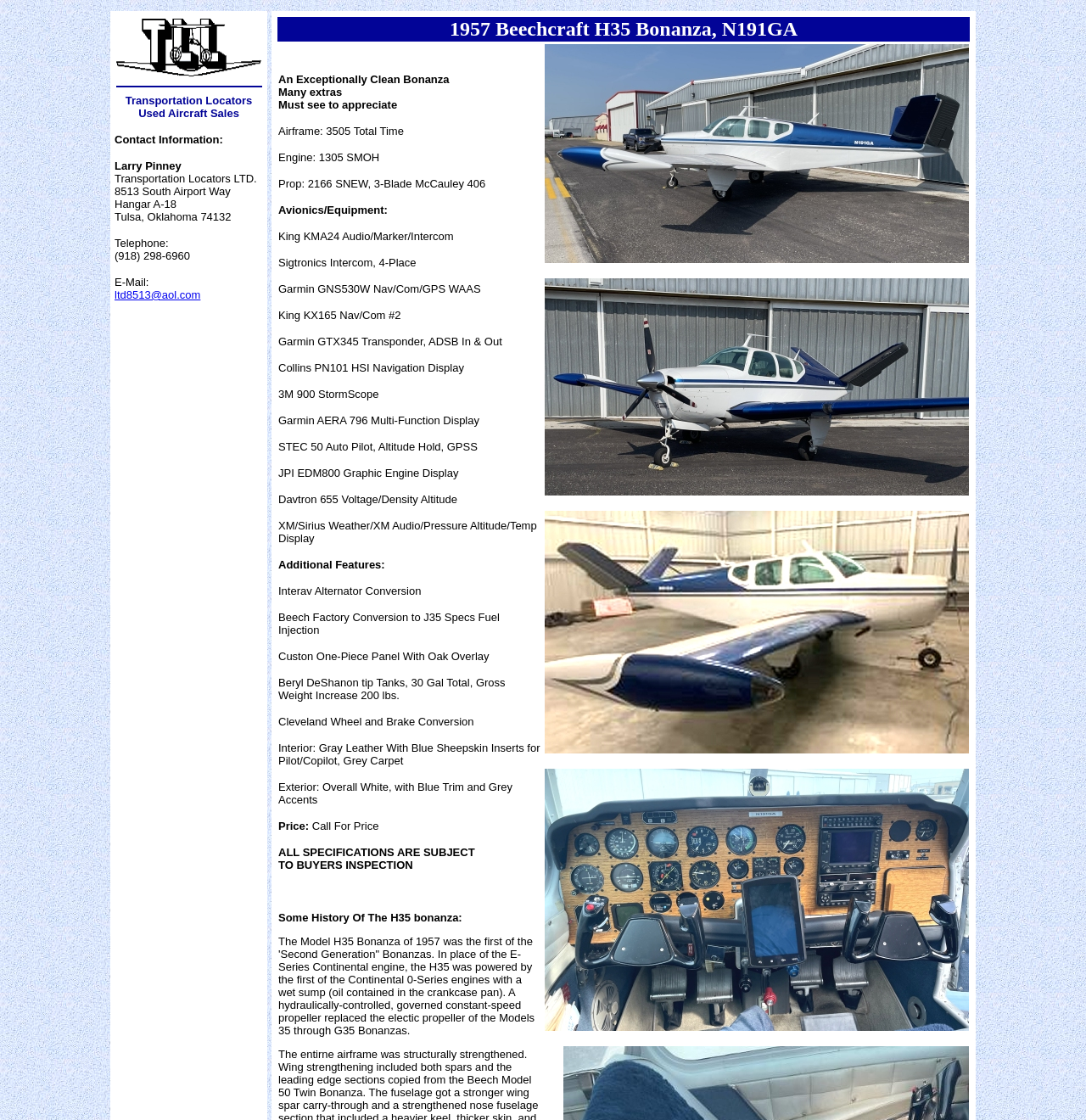Please answer the following question as detailed as possible based on the image: 
What is the company name?

The company name can be found in the top section of the webpage, where it is written as 'Transportation Locators LTD.' in a static text element.